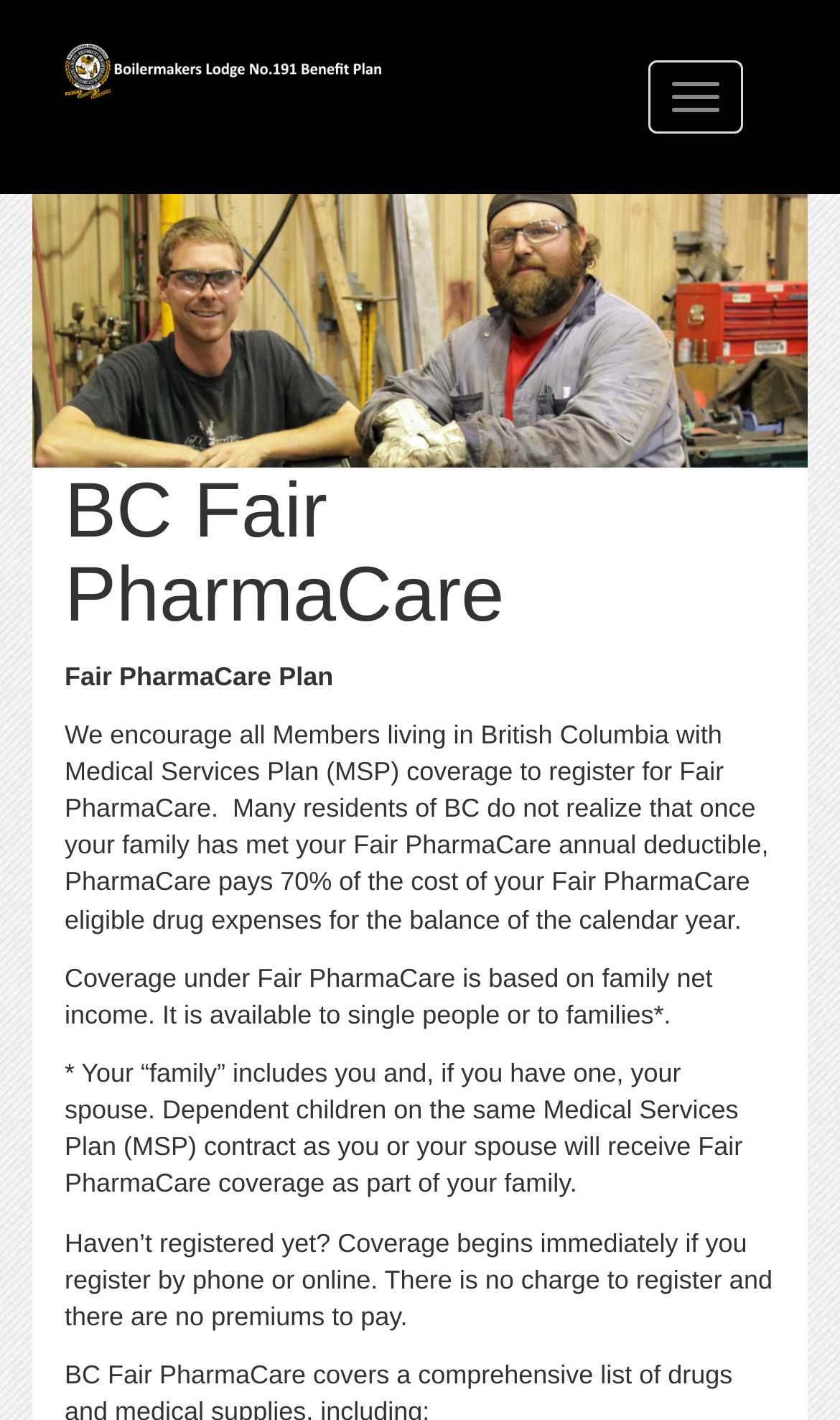Describe all the significant parts and information present on the webpage.

The webpage appears to be about the BC Fair PharmaCare plan, a health insurance program in British Columbia, Canada. At the top left of the page, there is a link with an accompanying image. To the right of this link, a button labeled "Toggle navigation" is positioned. 

Below these elements, a large image spans across the page, taking up most of the width. 

The main content of the page is headed by a title "BC Fair PharmaCare" located near the top center of the page. Below this title, there are four paragraphs of text that provide information about the Fair PharmaCare plan. The first paragraph explains the benefits of registering for the plan, while the subsequent paragraphs provide details about the plan's coverage, eligibility, and registration process. 

The text is organized in a clear and readable manner, with each paragraph separated from the others. There are no other interactive elements or images on the page besides the link, button, and the large image at the top.